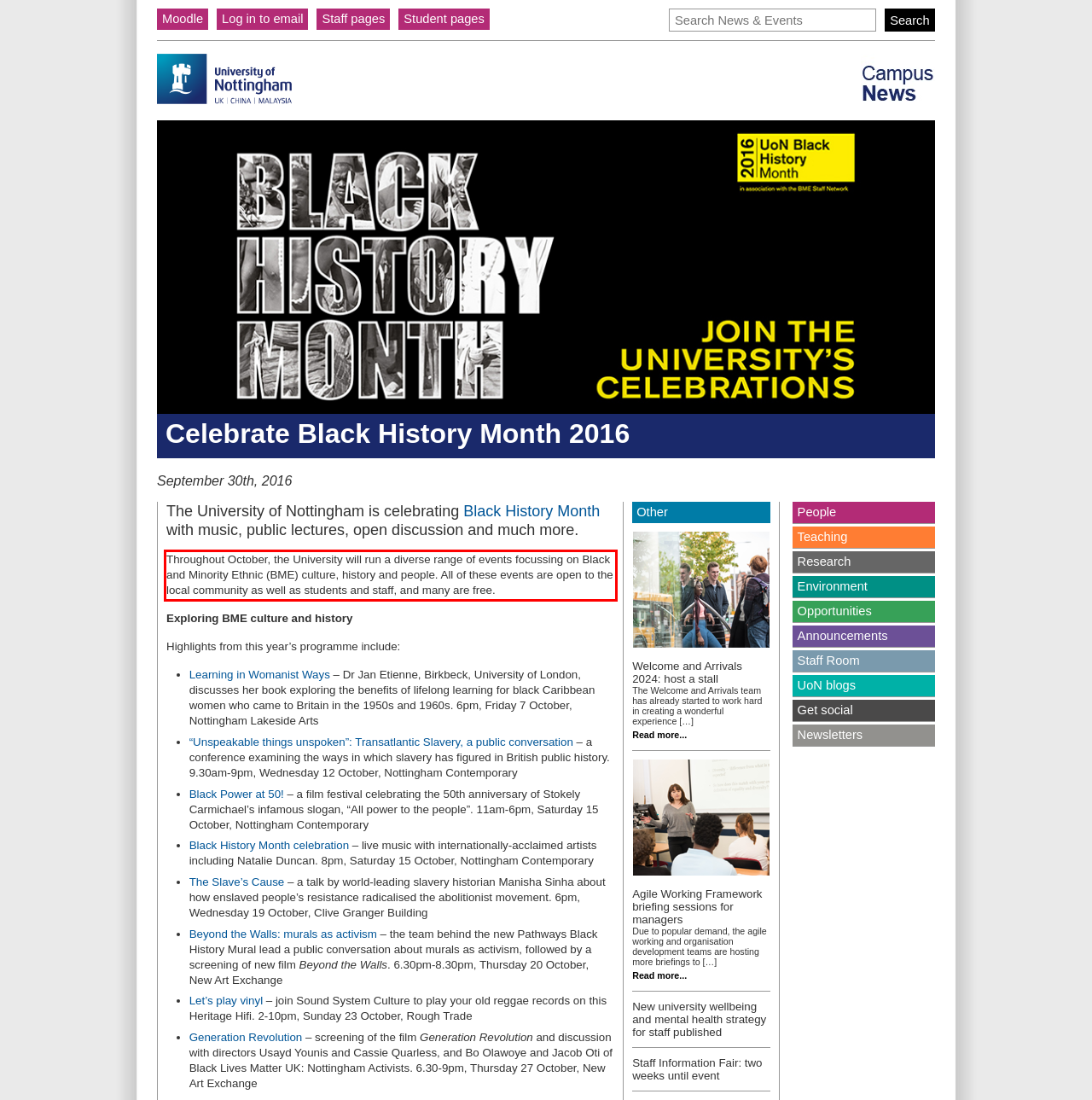Please take the screenshot of the webpage, find the red bounding box, and generate the text content that is within this red bounding box.

Throughout October, the University will run a diverse range of events focussing on Black and Minority Ethnic (BME) culture, history and people. All of these events are open to the local community as well as students and staff, and many are free.